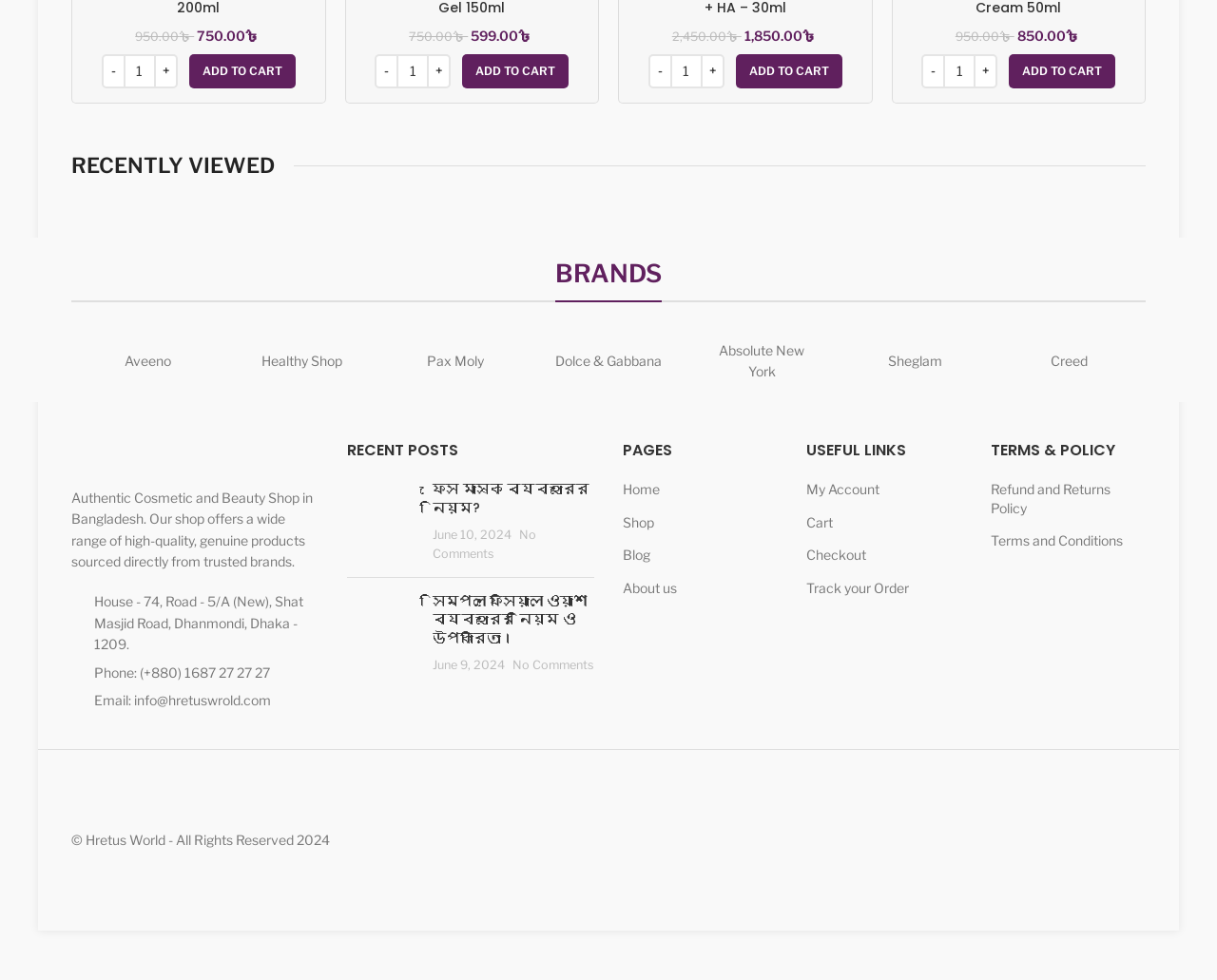Specify the bounding box coordinates for the region that must be clicked to perform the given instruction: "Log in to the account".

None